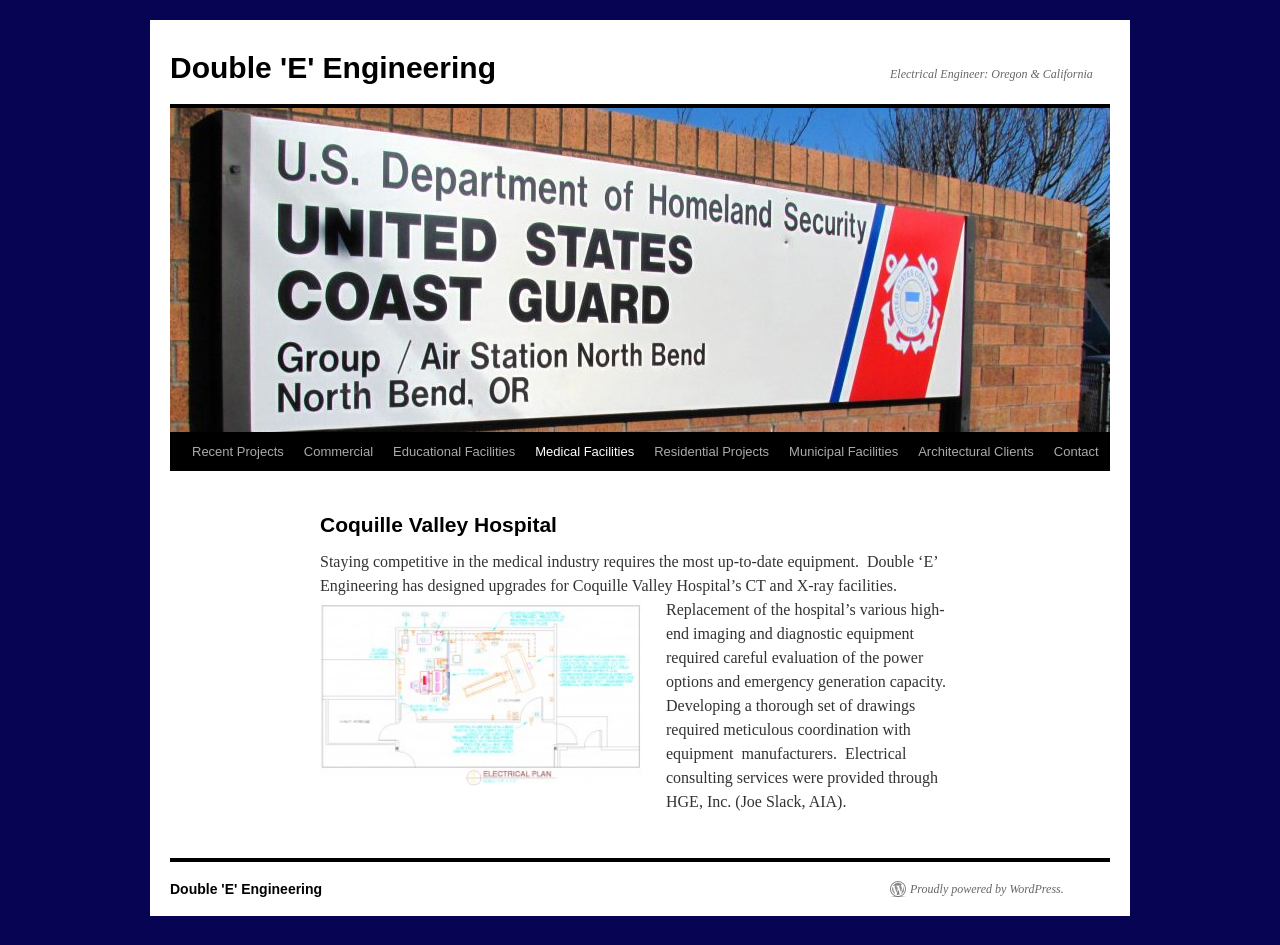Provide your answer to the question using just one word or phrase: What is the name of the company that provided architectural services?

HGE, Inc.